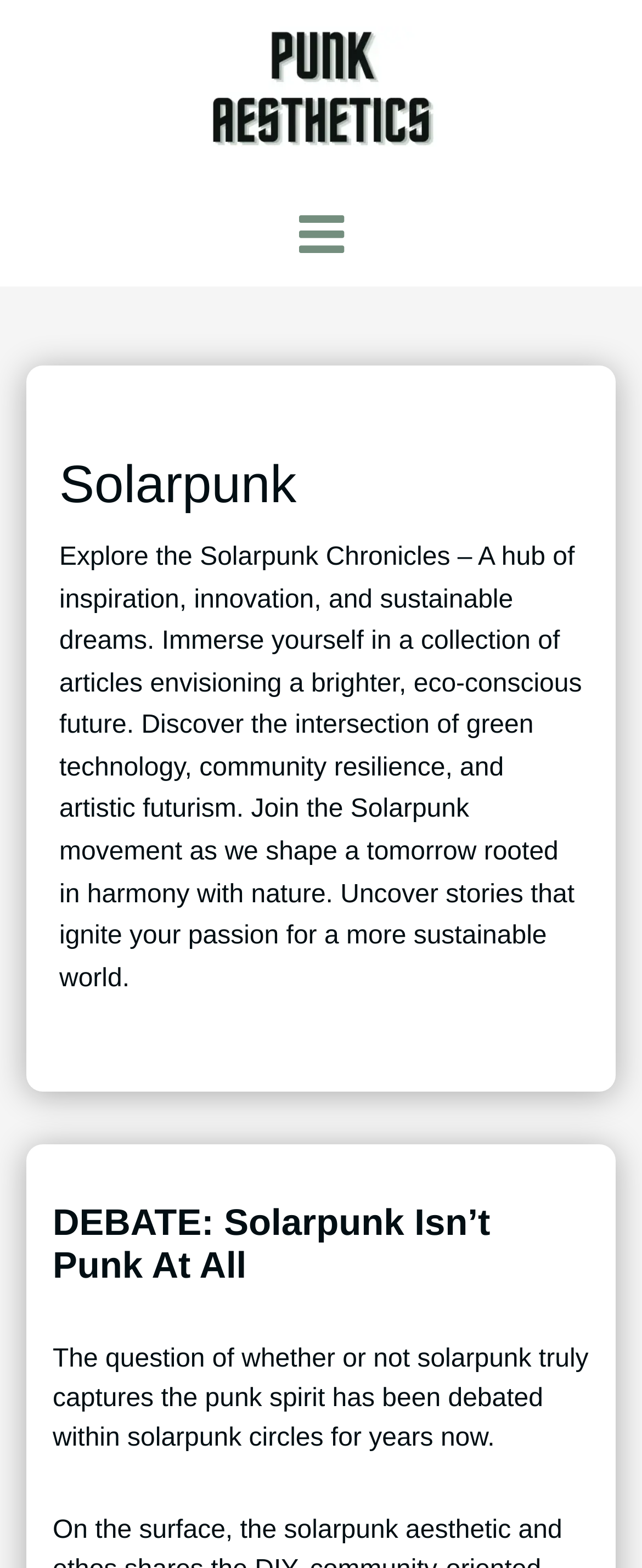Using the provided element description, identify the bounding box coordinates as (top-left x, top-left y, bottom-right x, bottom-right y). Ensure all values are between 0 and 1. Description: alt="PUNK Aesthetics Logo"

[0.179, 0.08, 0.821, 0.098]